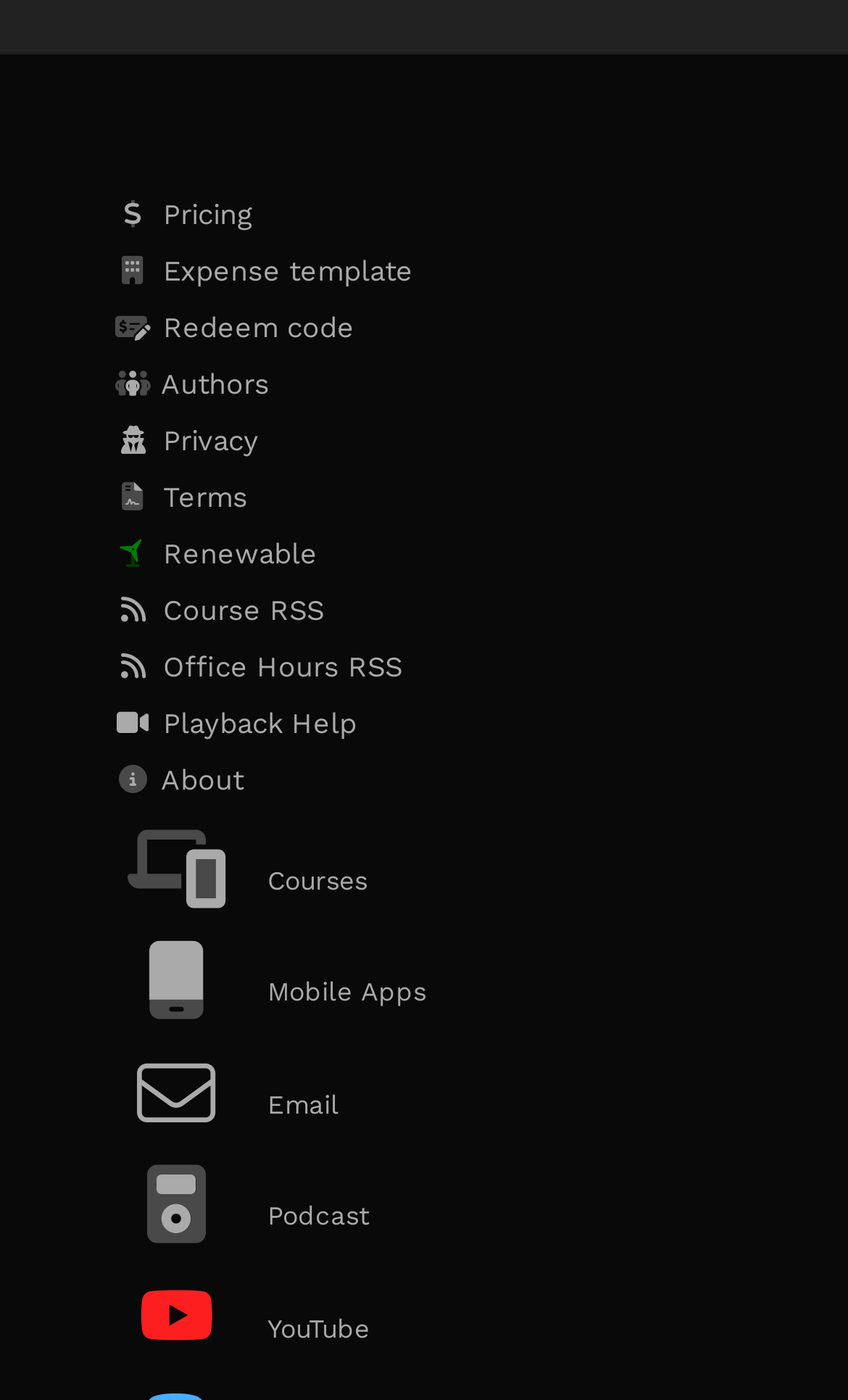What is the last link in the navigation menu?
Using the image as a reference, answer the question in detail.

I looked at the navigation menu and found the last link, which is located at the bottom of the menu. The last link is labeled 'YouTube' and has an icon of a YouTube logo.